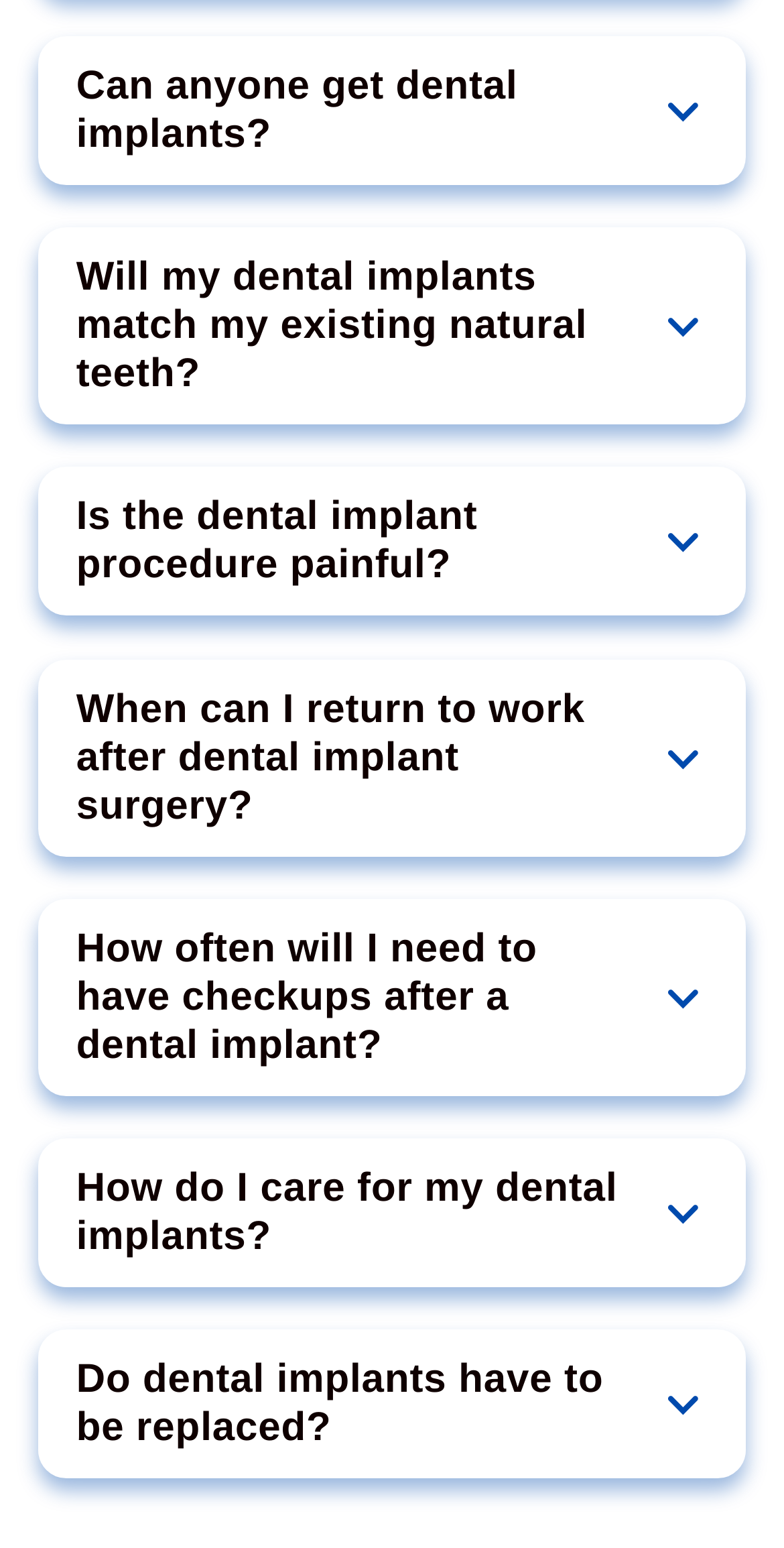Determine the bounding box coordinates for the clickable element required to fulfill the instruction: "Click the 'When can I return to work after dental implant surgery?' button". Provide the coordinates as four float numbers between 0 and 1, i.e., [left, top, right, bottom].

[0.054, 0.428, 0.946, 0.55]